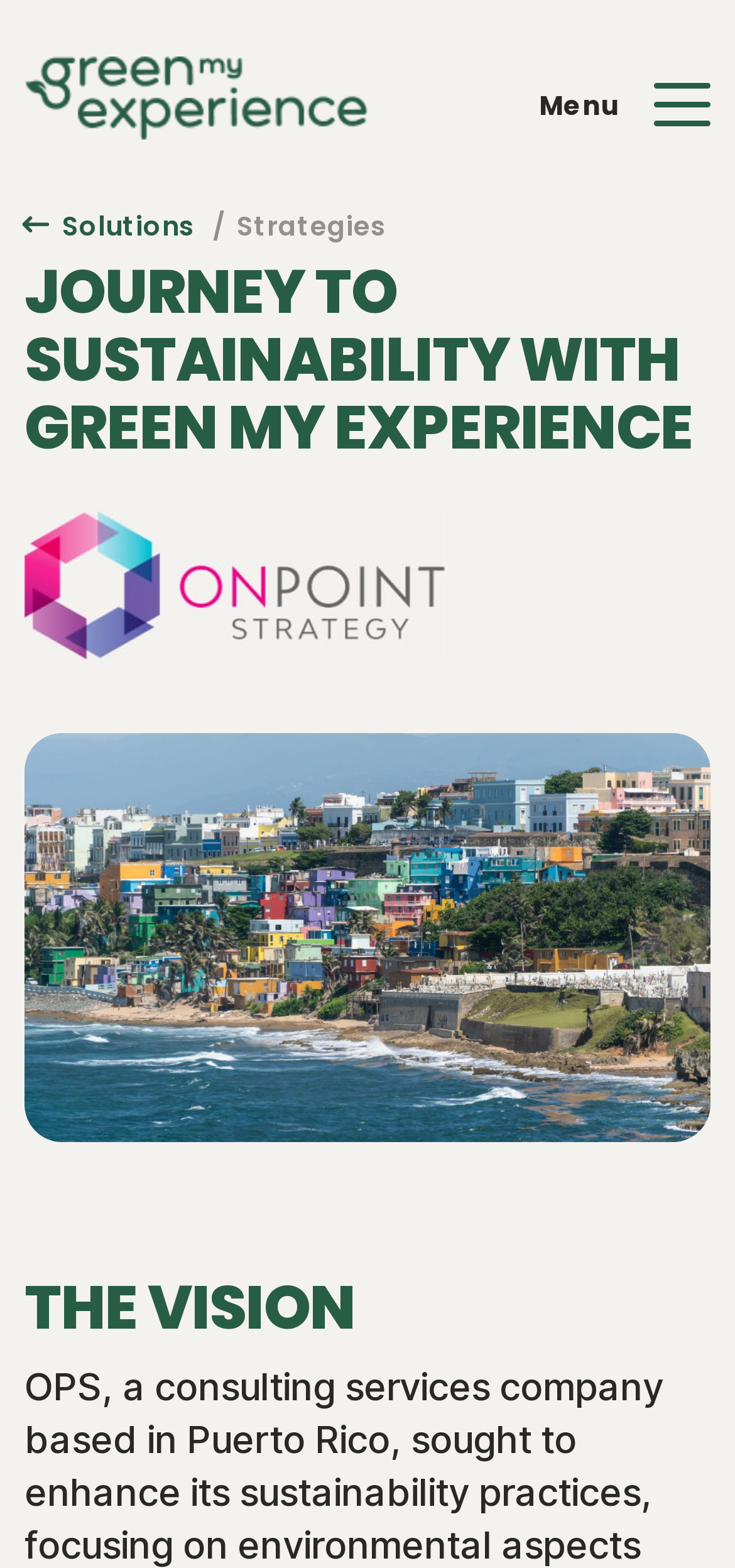Please provide a comprehensive answer to the question below using the information from the image: How many main sections are there on this webpage?

By analyzing the webpage's structure, I can see that there are three main sections: the top section with a link and an image, the middle section with a heading and an image, and the bottom section with a heading 'THE VISION'.